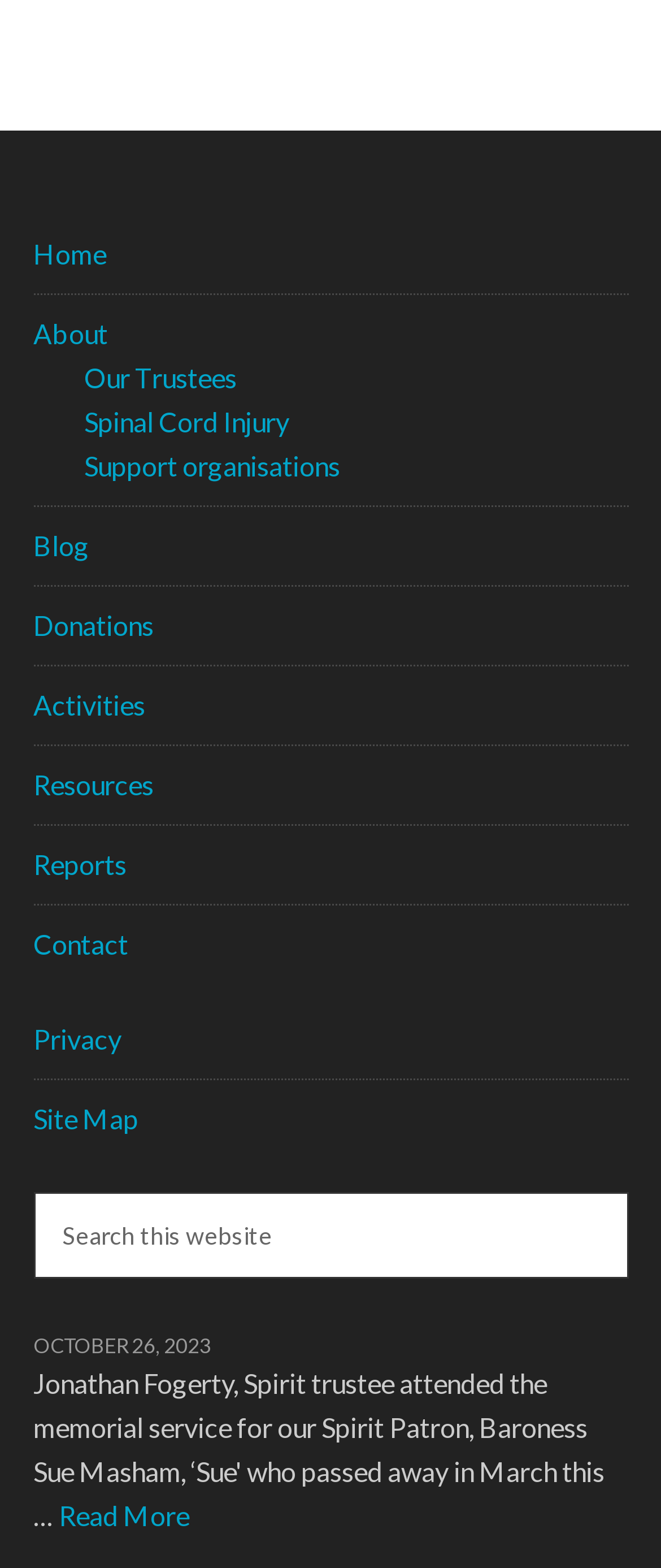What is the purpose of the 'Read More' link?
Please ensure your answer is as detailed and informative as possible.

I found the answer by looking at the link element 'Read More' within the article, which suggests that clicking on it will provide more information about the article.